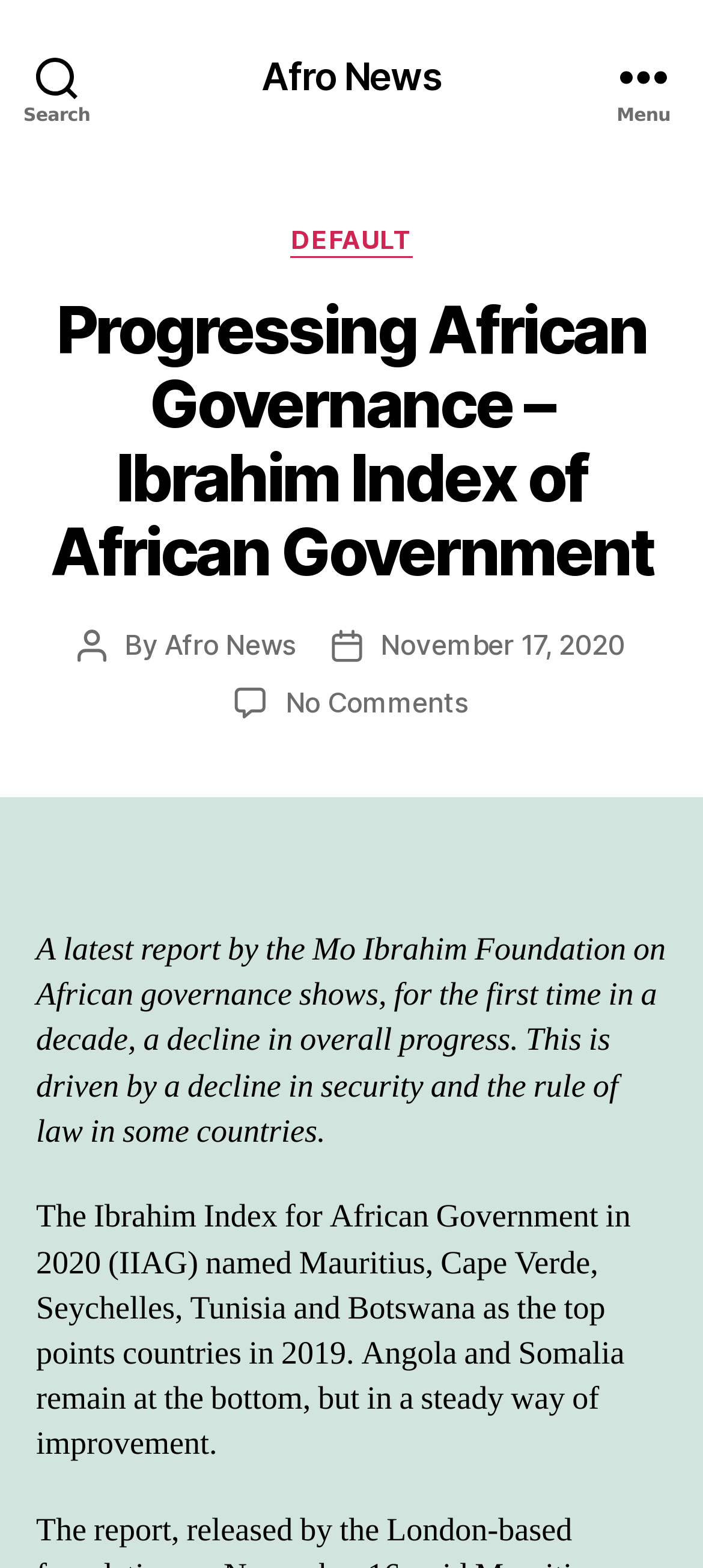Observe the image and answer the following question in detail: Who is the author of the article?

The article mentions the author as Afro News, which can be found below the post date.